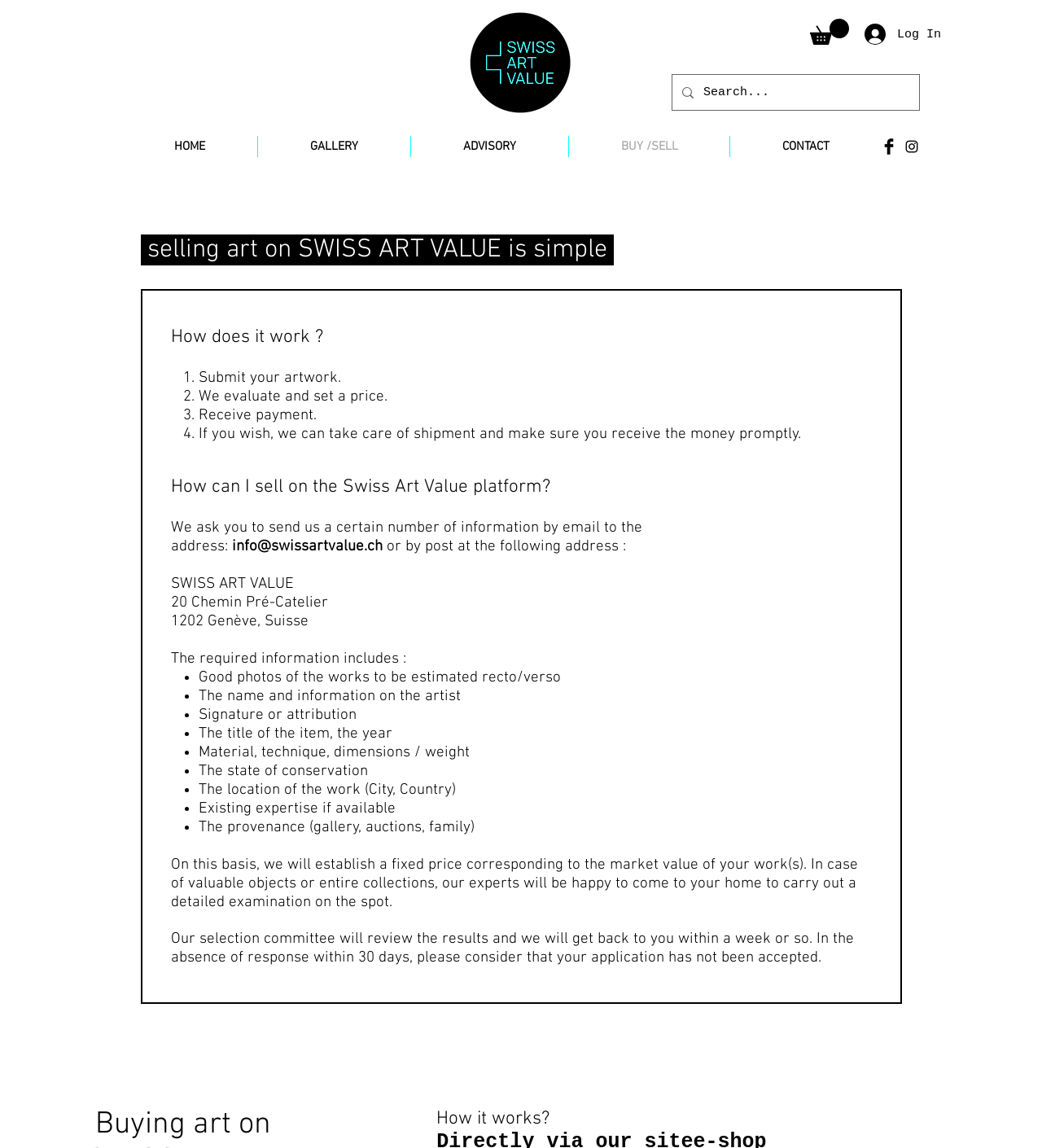How do I submit my artwork for evaluation?
Please respond to the question thoroughly and include all relevant details.

According to the webpage, to submit artwork for evaluation, users need to send certain information, including good photos of the work, artist information, signature or attribution, title, year, material, technique, dimensions, and state of conservation, to the email address info@swissartvalue.ch or by post to the provided address.